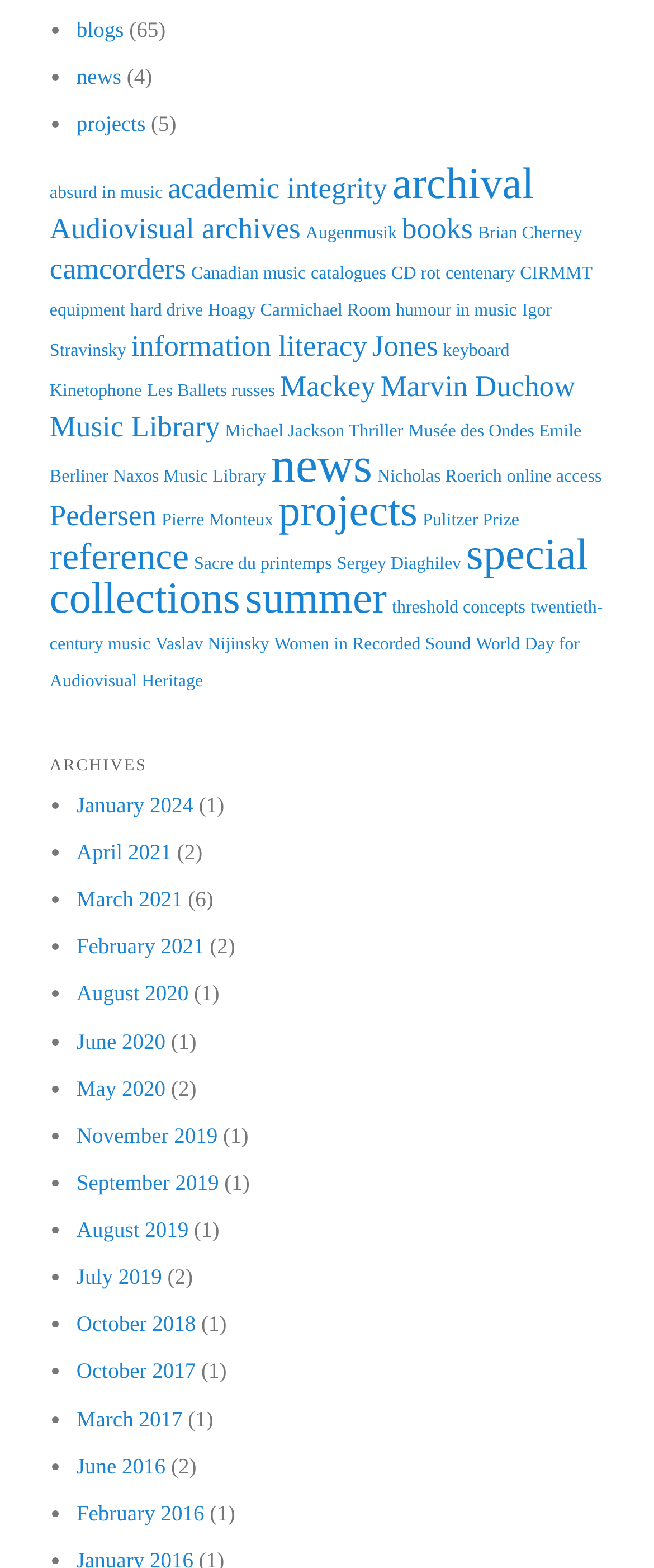What are the main categories listed on the webpage?
Using the image, provide a concise answer in one word or a short phrase.

Blogs, News, Projects